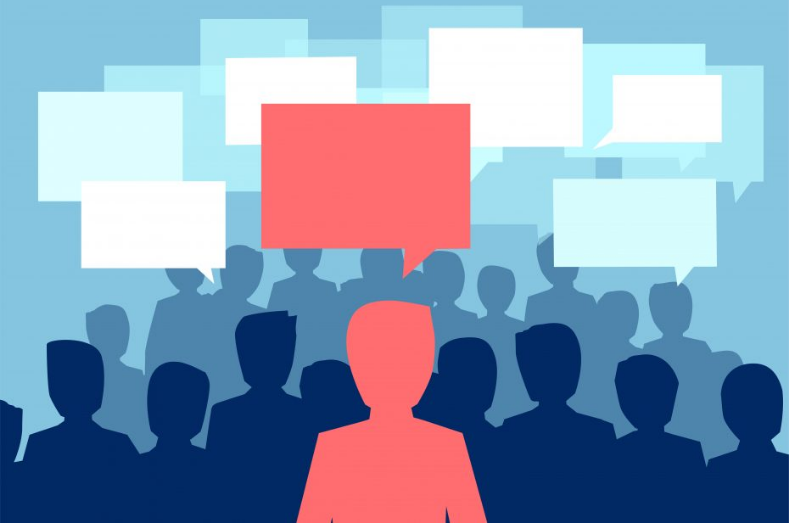Generate an elaborate caption for the given image.

The image illustrates a vibrant representation of leadership communication, featuring a silhouette of a person in the foreground, symbolizing a leader or speaker. Behind this figure, a crowd is depicted, visually emphasizing the interaction between the leader and the audience. Various speech bubbles of different colors hover above the crowd, with one prominently highlighted in red, suggesting a focus on an important message or idea being conveyed. This imagery encapsulates the theme of leadership as a dynamic exchange of thoughts, underscoring the idea that emotions and communication play vital roles in guiding effective leadership, akin to navigating "Emotional Tides" that influence perceptions and relationships. The overall composition creatively reflects the essence of leadership discourse and the importance of emotional intelligence in guiding followers.